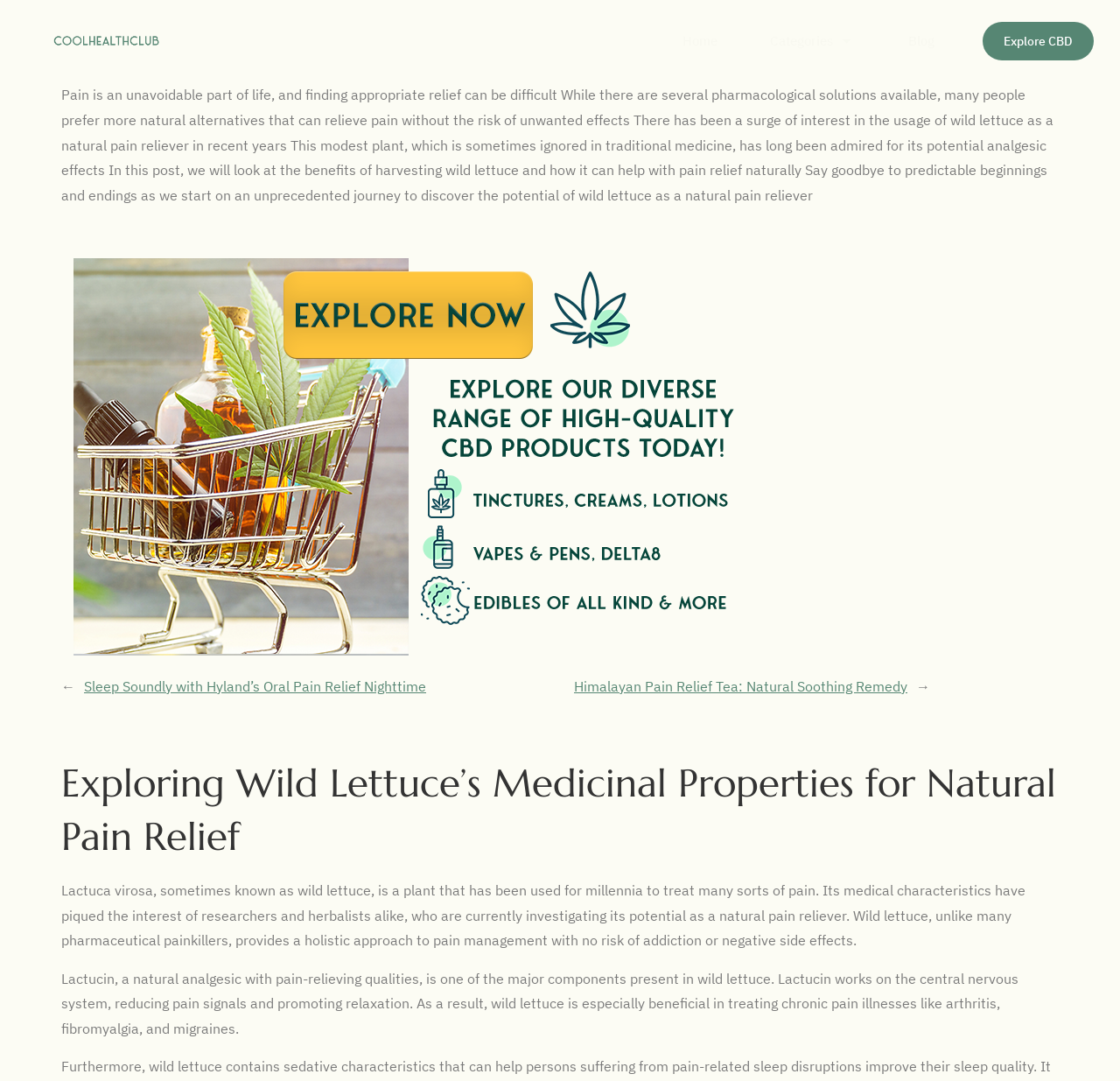Please look at the image and answer the question with a detailed explanation: What is the purpose of Lactucin in wild lettuce?

According to the webpage, Lactucin is a natural analgesic with pain-relieving qualities present in wild lettuce. It works on the central nervous system, reducing pain signals and promoting relaxation, making it beneficial in treating chronic pain illnesses.